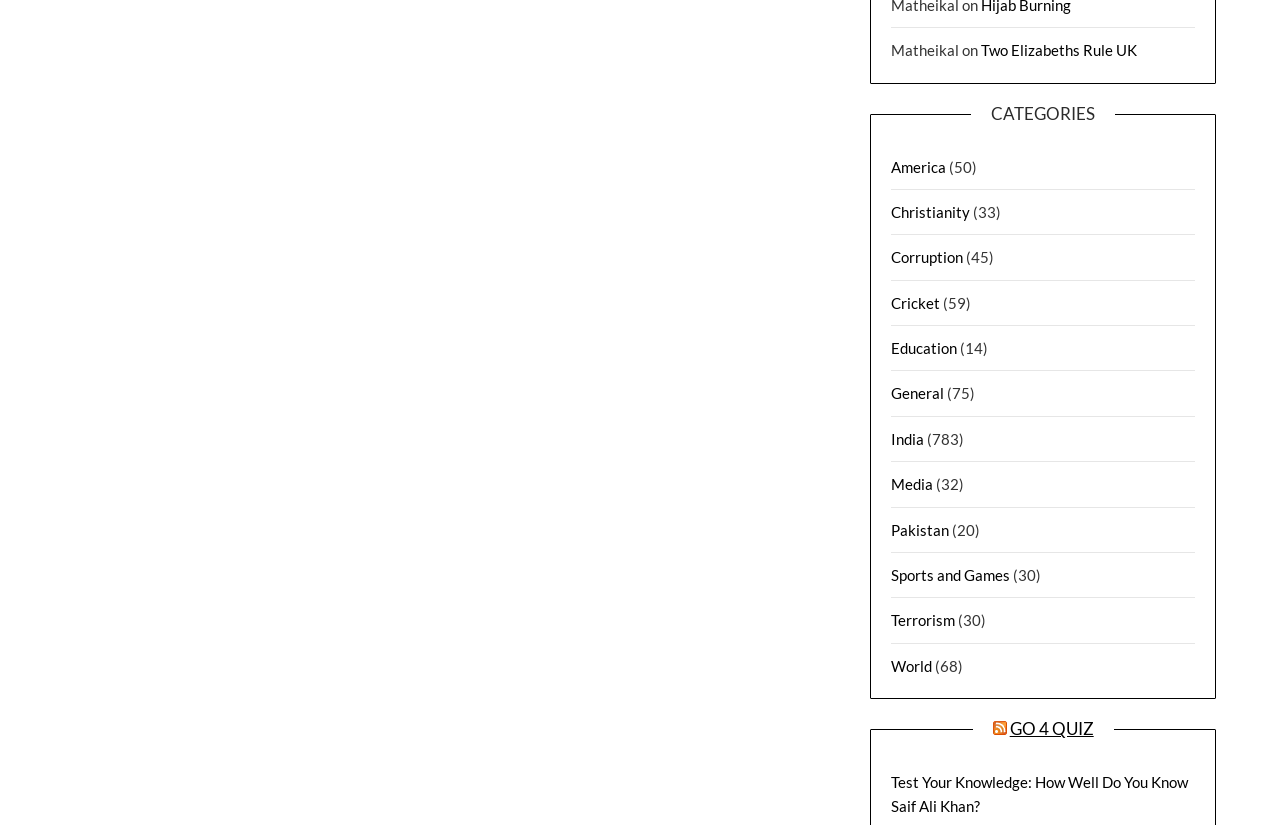Select the bounding box coordinates of the element I need to click to carry out the following instruction: "Visit the 'RSS' page".

[0.776, 0.87, 0.786, 0.896]